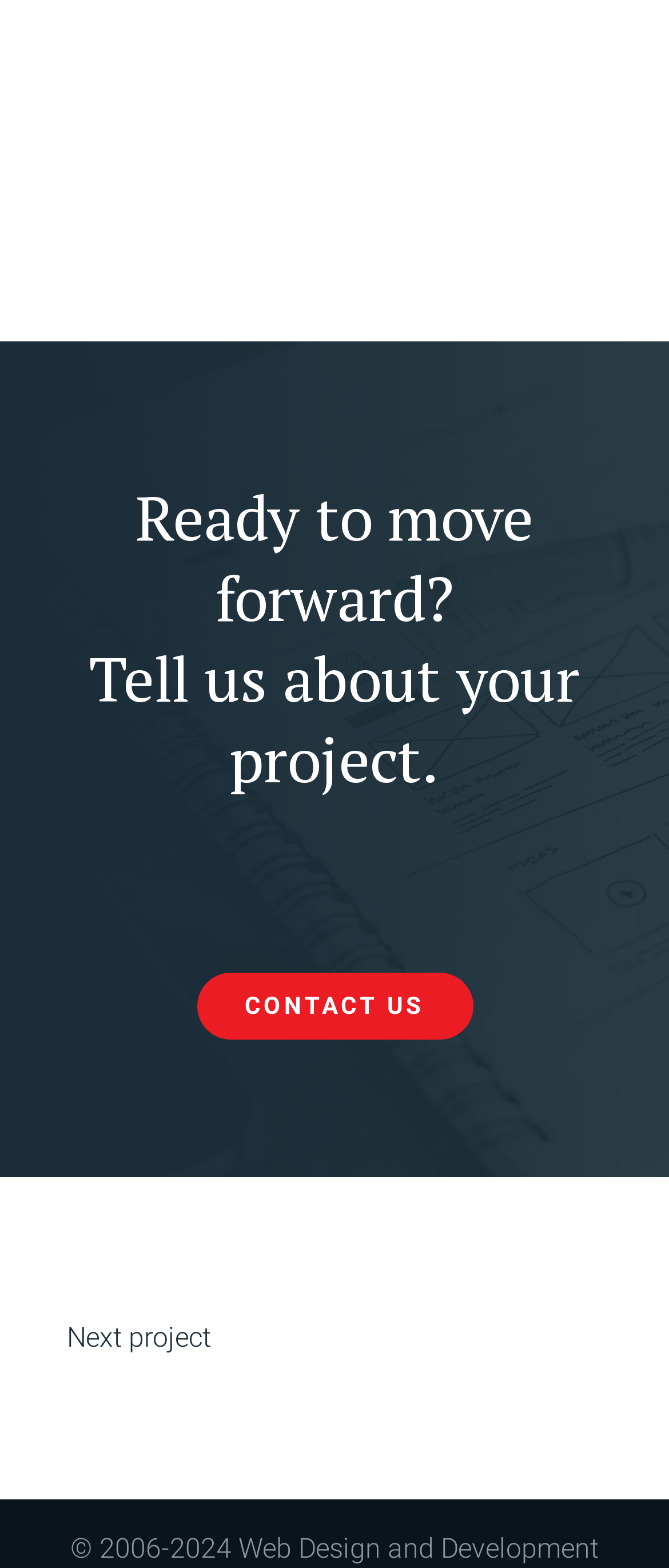Respond to the following question with a brief word or phrase:
What year was the website launched?

2020